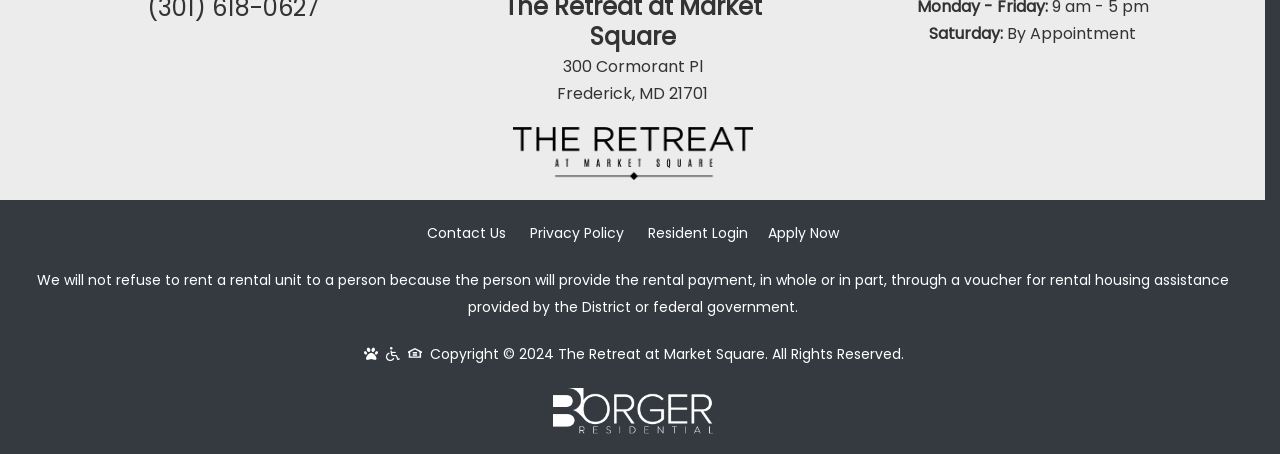Based on the image, provide a detailed and complete answer to the question: 
What is the policy regarding rental housing assistance vouchers?

I found the policy by looking at the static text element, which contains a statement about not refusing to rent to people who provide rental payment through vouchers for rental housing assistance.